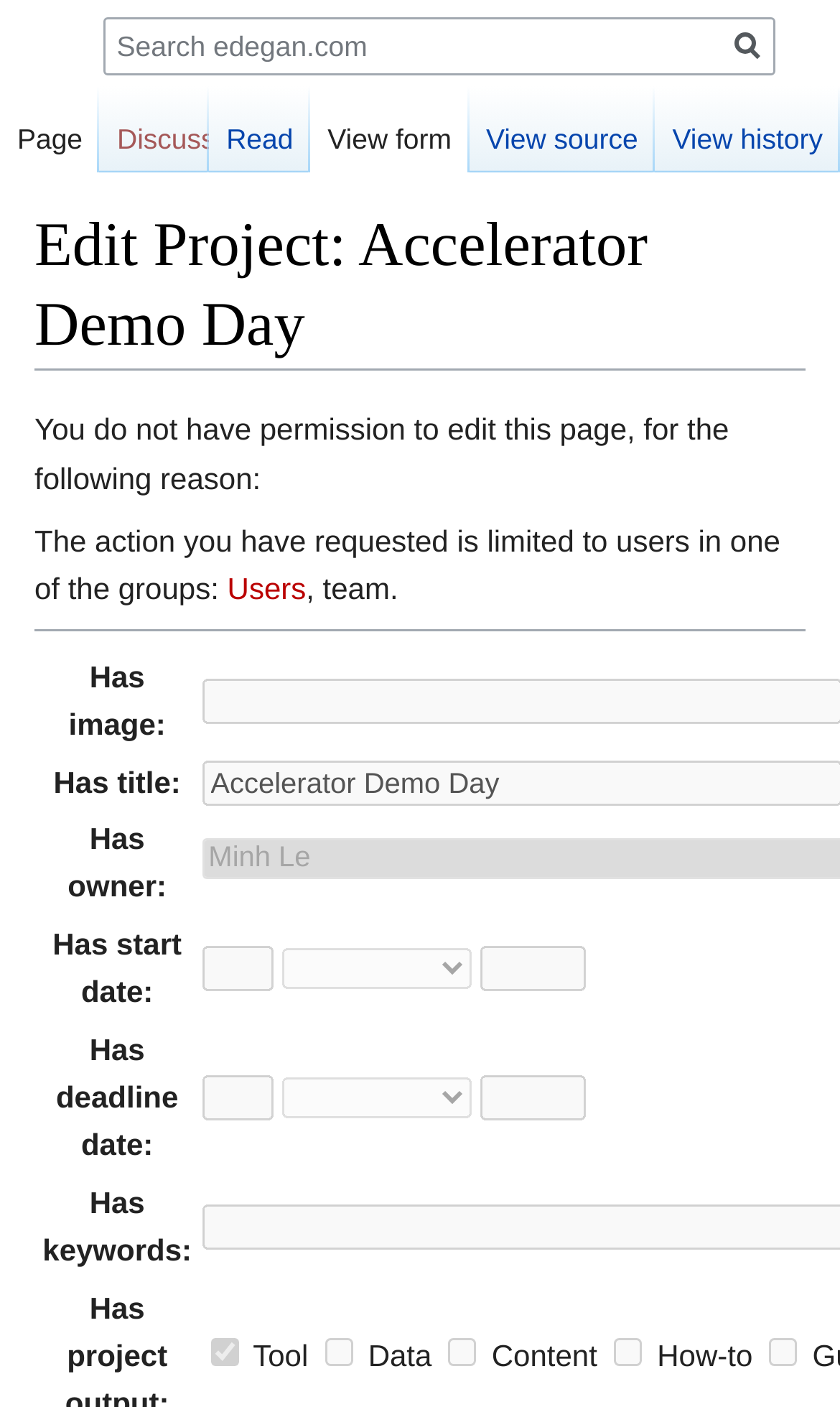Find the bounding box coordinates for the HTML element described in this sentence: "View history". Provide the coordinates as four float numbers between 0 and 1, in the format [left, top, right, bottom].

[0.78, 0.061, 1.0, 0.124]